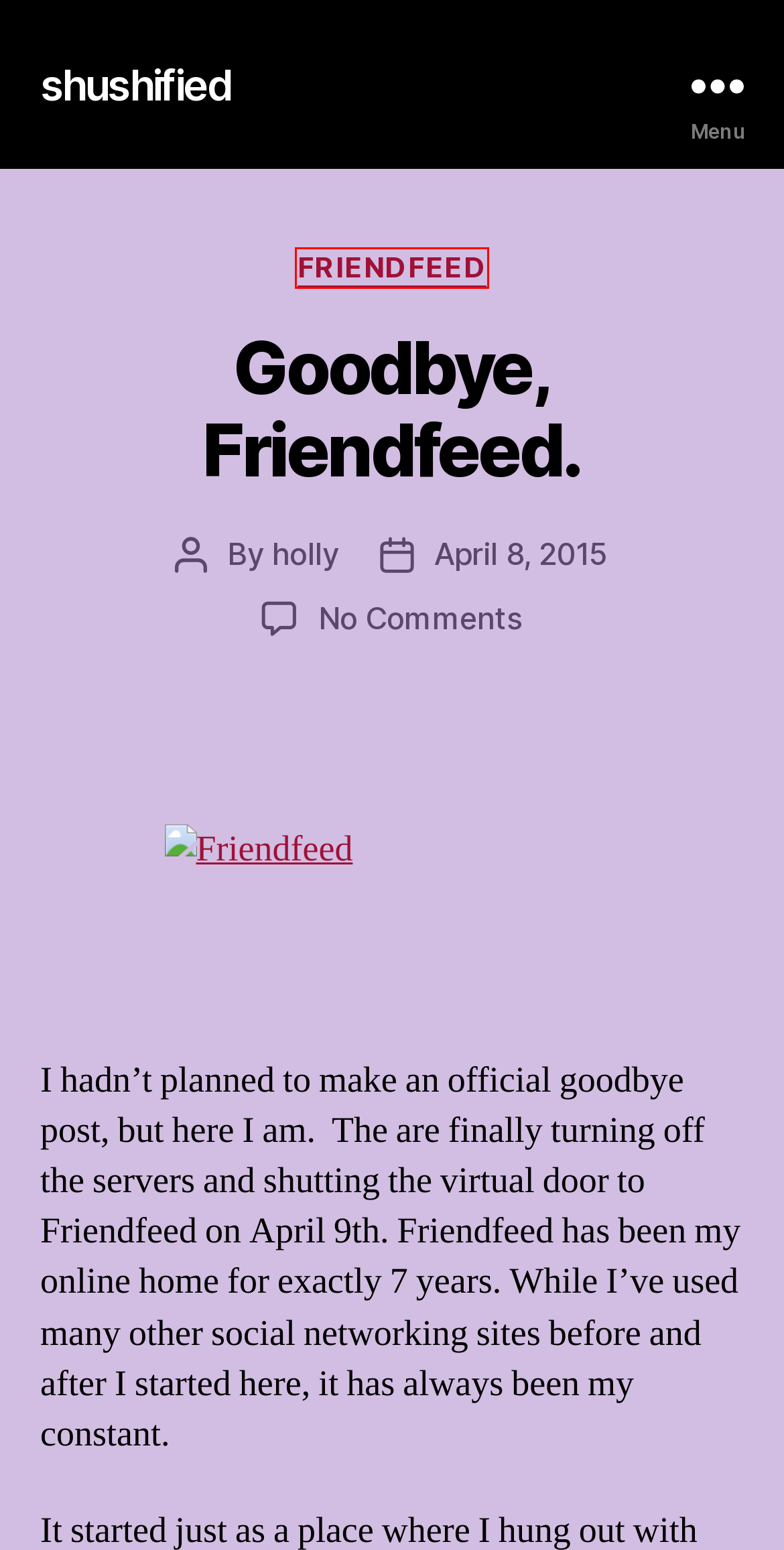Given a screenshot of a webpage with a red bounding box highlighting a UI element, choose the description that best corresponds to the new webpage after clicking the element within the red bounding box. Here are your options:
A. friendfeed – shushified
B. Goodbye, Friendfeed. – shushified
C. navelgazing – shushified
D. librarydayinthelife – shushified
E. music – shushified
F. shushified – Page 2
G. holly – shushified
H. shushified

A